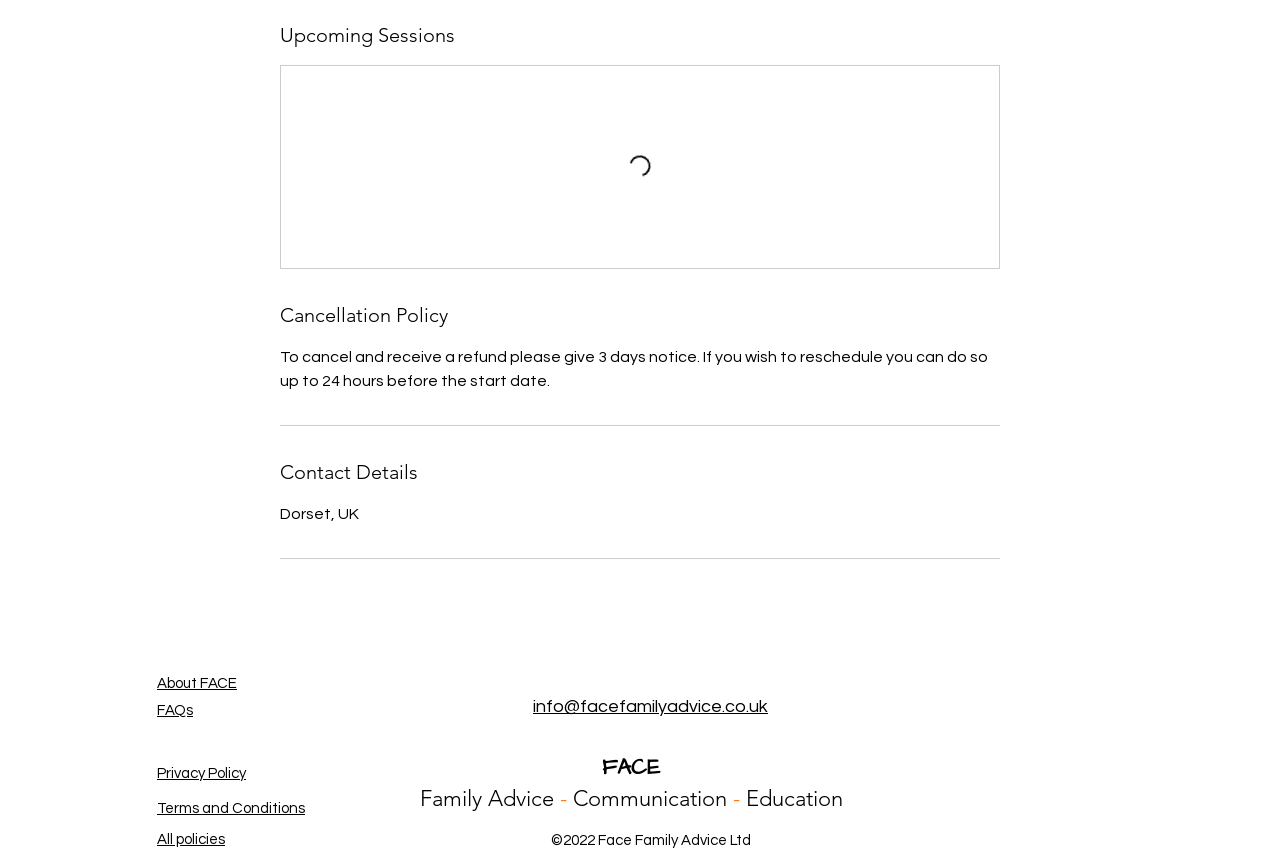Pinpoint the bounding box coordinates of the clickable element to carry out the following instruction: "read terms of services."

None